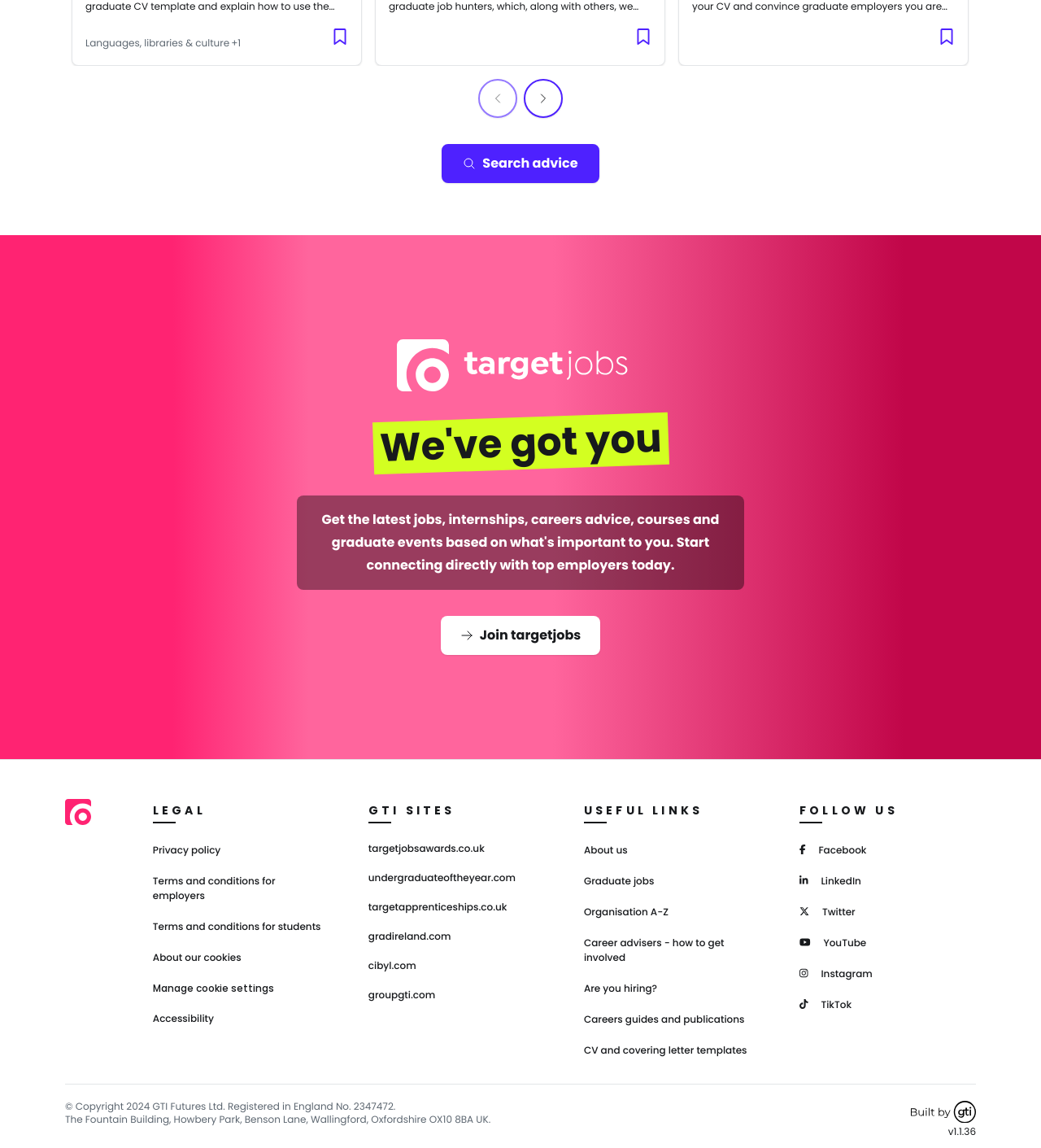Identify the bounding box coordinates for the element you need to click to achieve the following task: "Click the 'Search advice' link". Provide the bounding box coordinates as four float numbers between 0 and 1, in the form [left, top, right, bottom].

[0.424, 0.125, 0.575, 0.159]